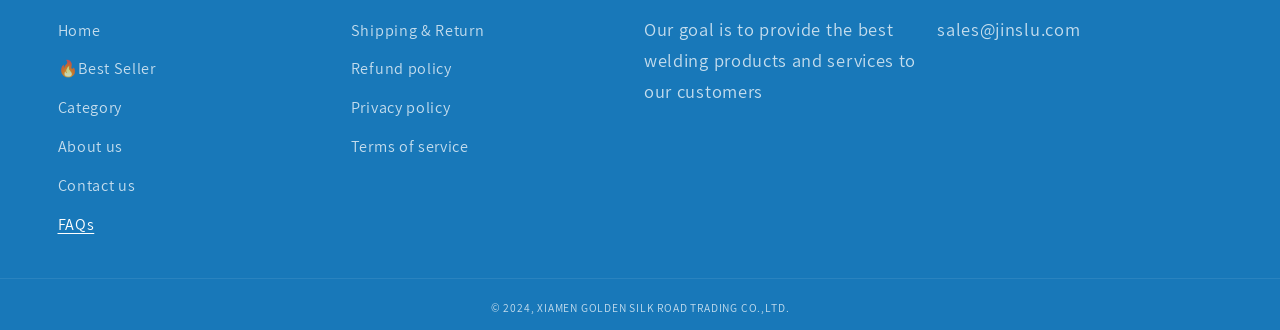Given the element description "FAQs", identify the bounding box of the corresponding UI element.

[0.045, 0.621, 0.074, 0.738]